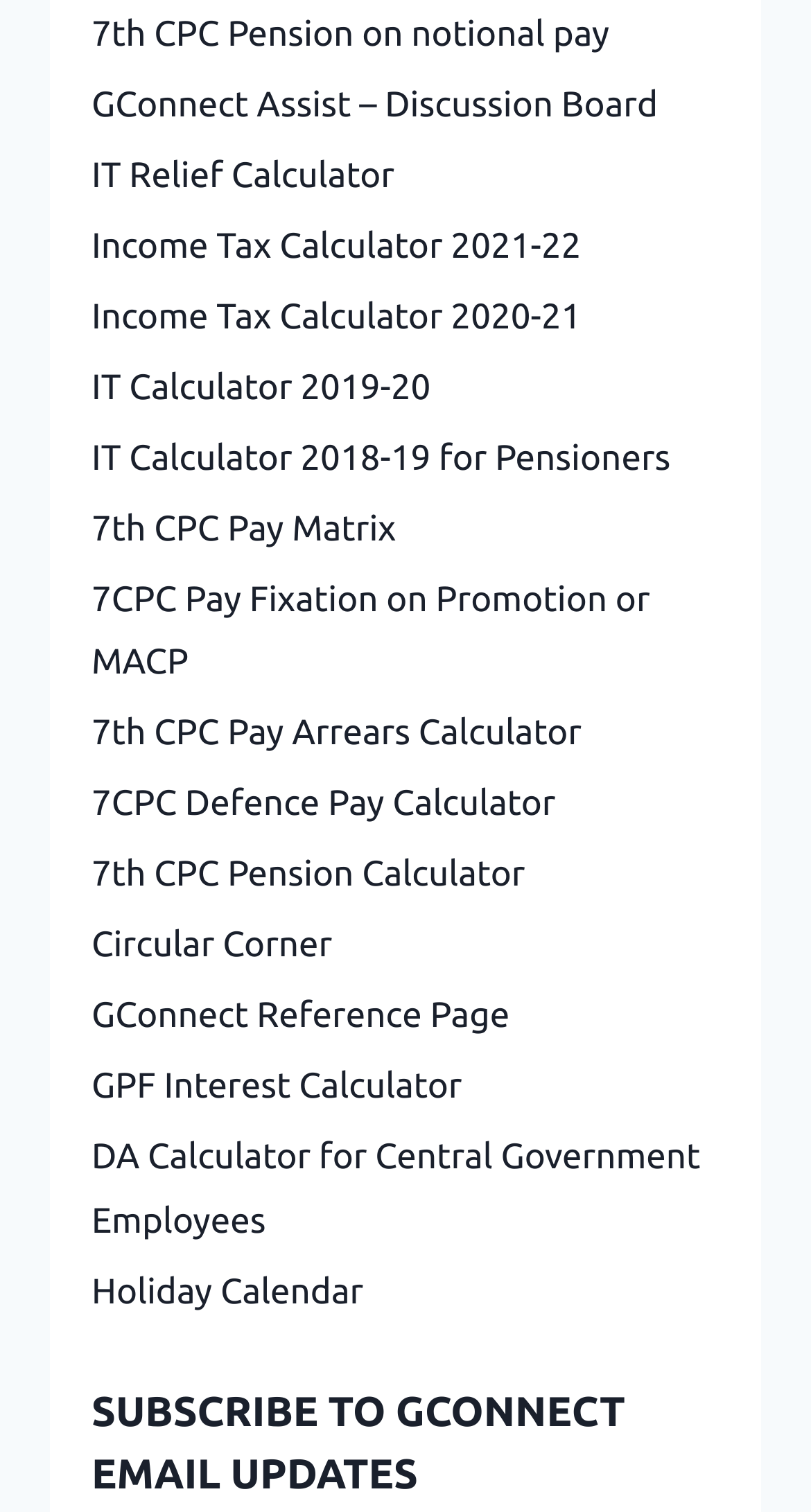Answer the question briefly using a single word or phrase: 
Is there a calculator for income tax available?

Yes